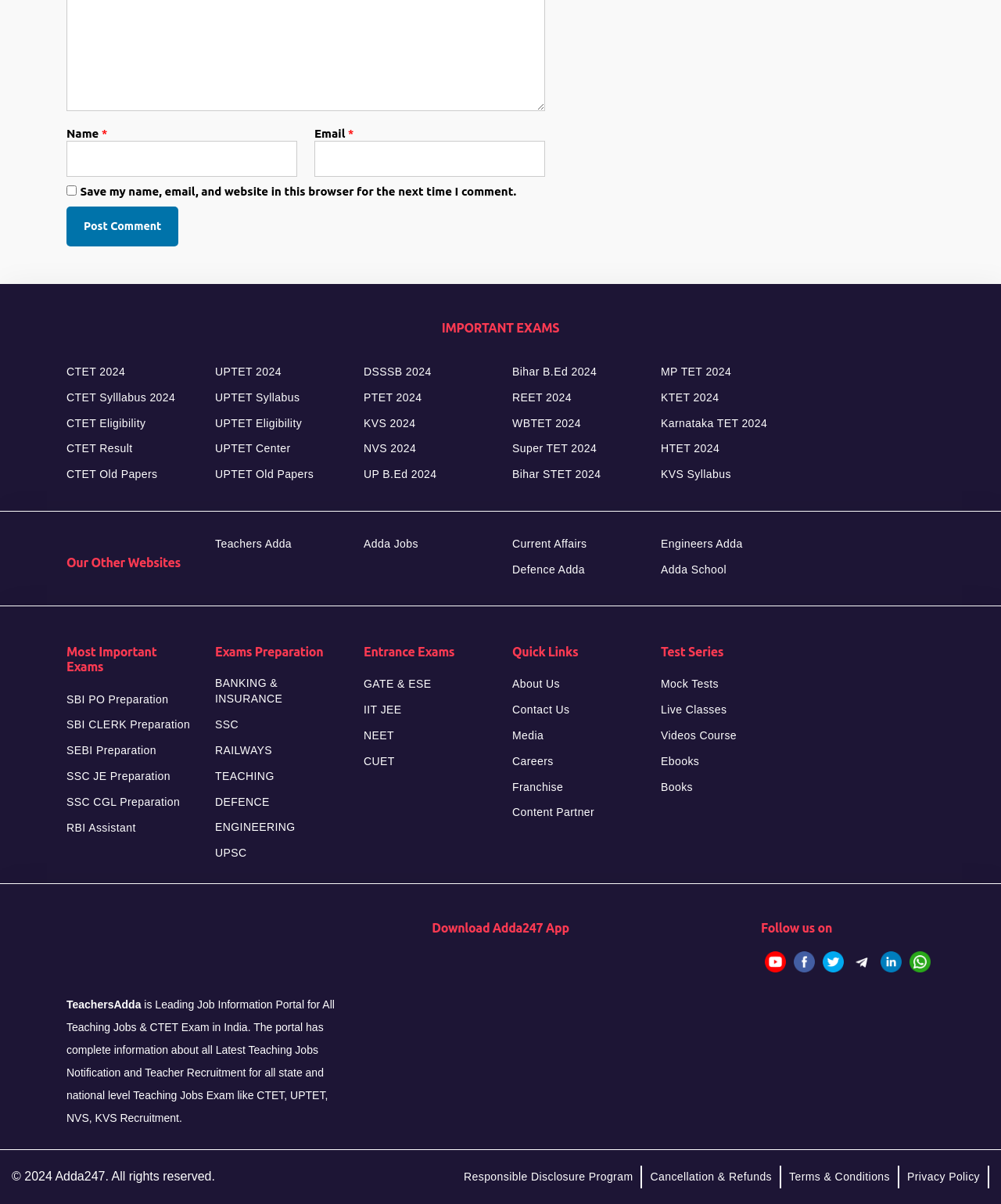What is the name of the job information portal?
Provide a one-word or short-phrase answer based on the image.

TeachersAdda